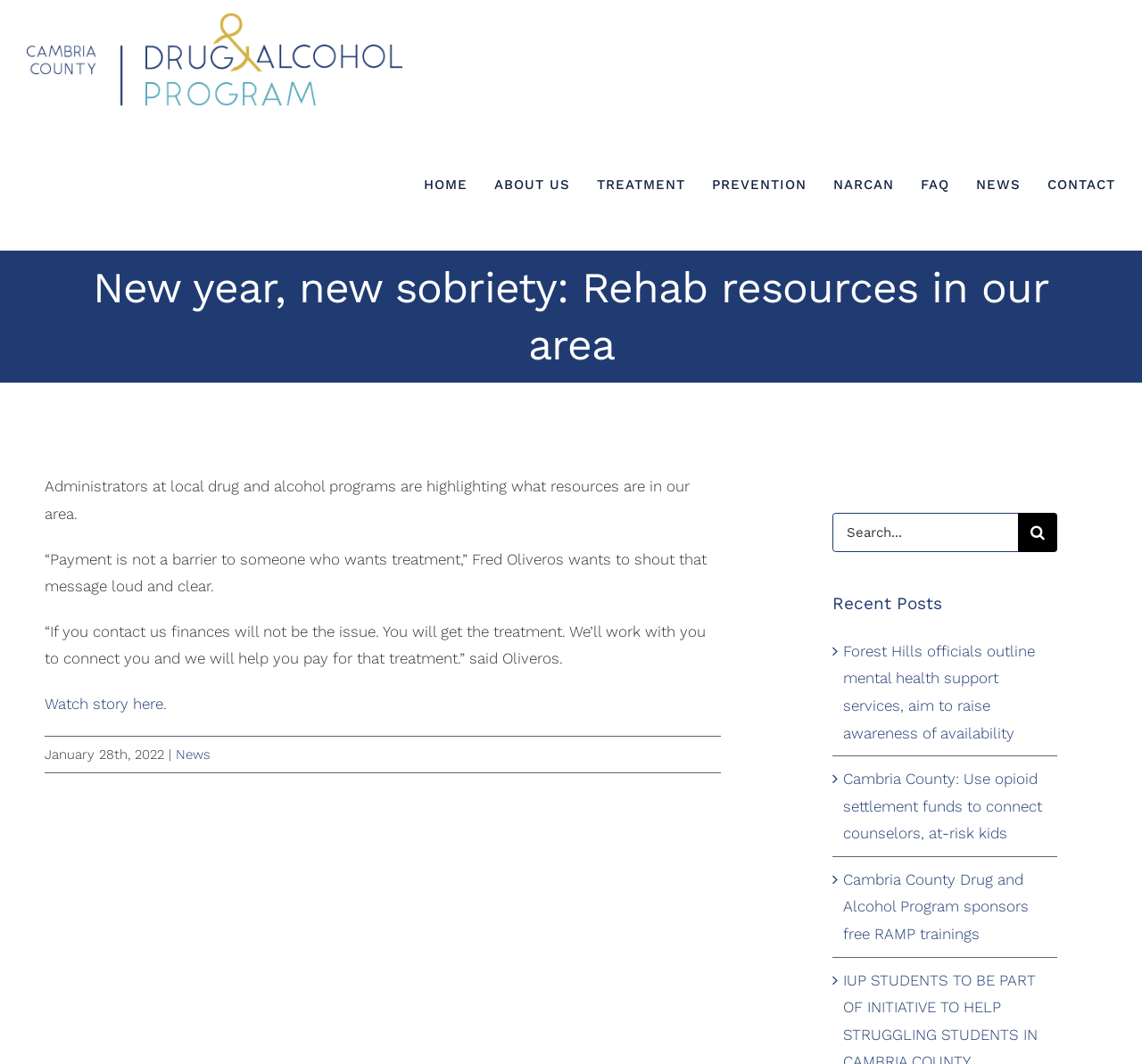Answer the question with a single word or phrase: 
How many links are there in the main menu?

6